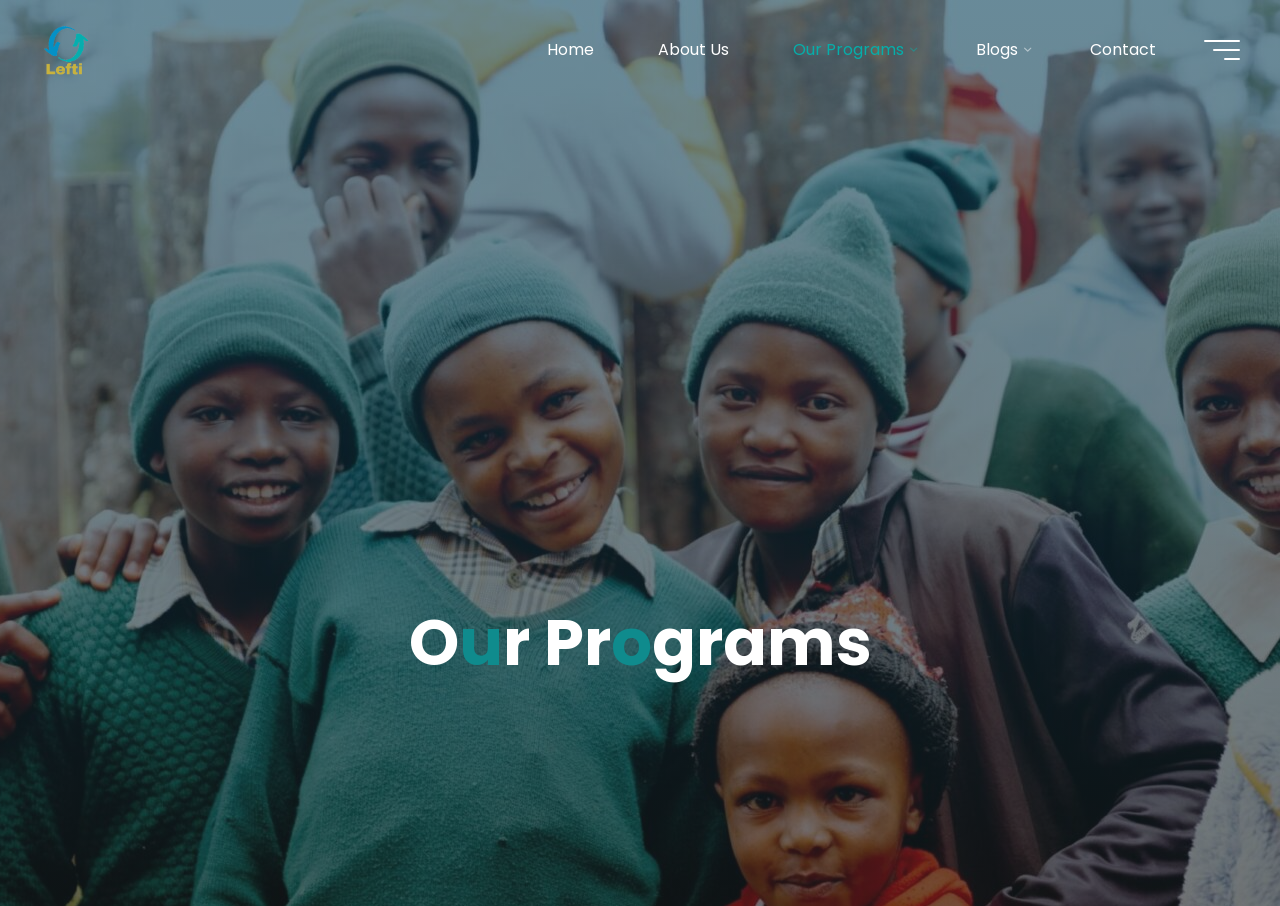Provide your answer in one word or a succinct phrase for the question: 
What is the first letter of the word 'Our'?

O